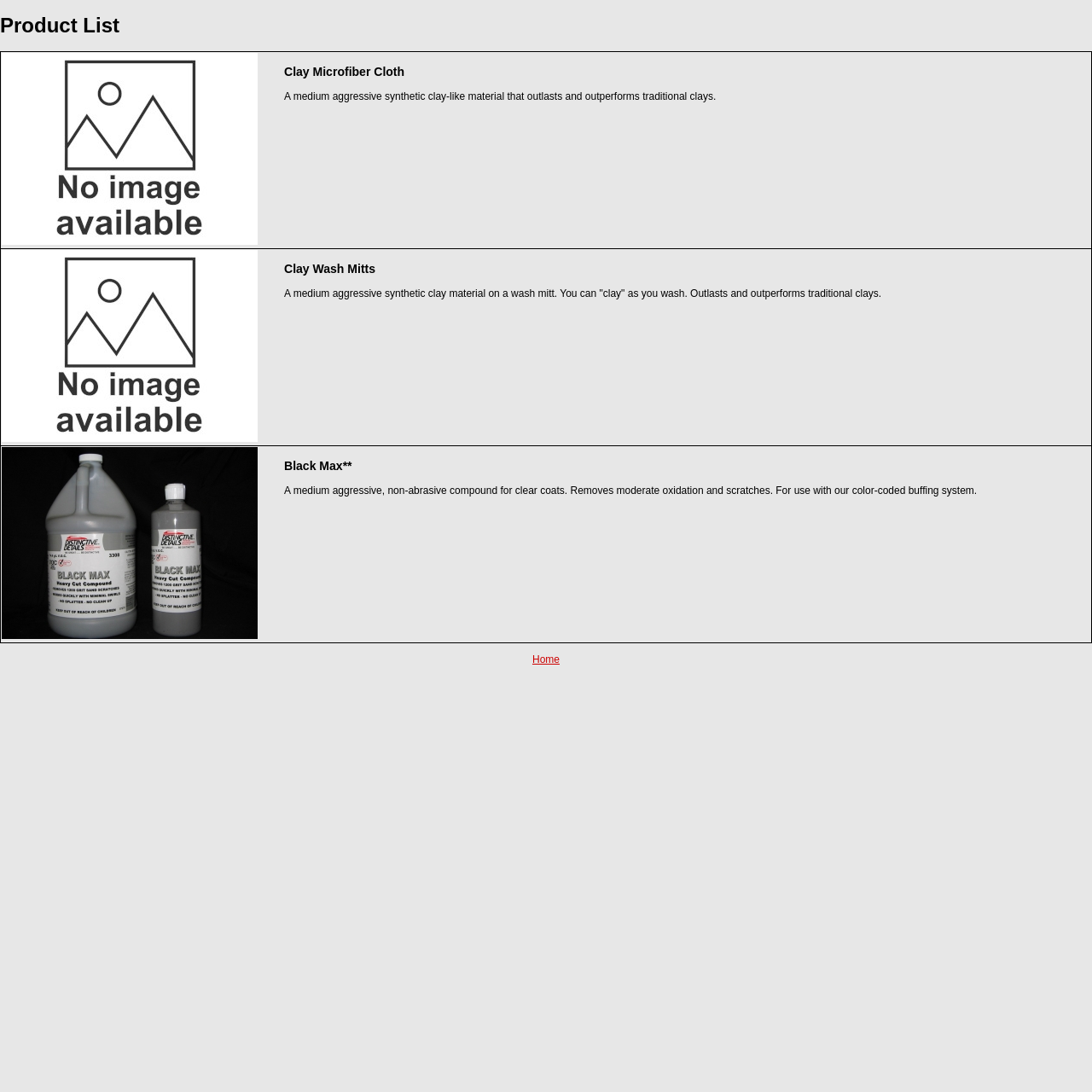What is the navigation link at the bottom? Based on the image, give a response in one word or a short phrase.

Home